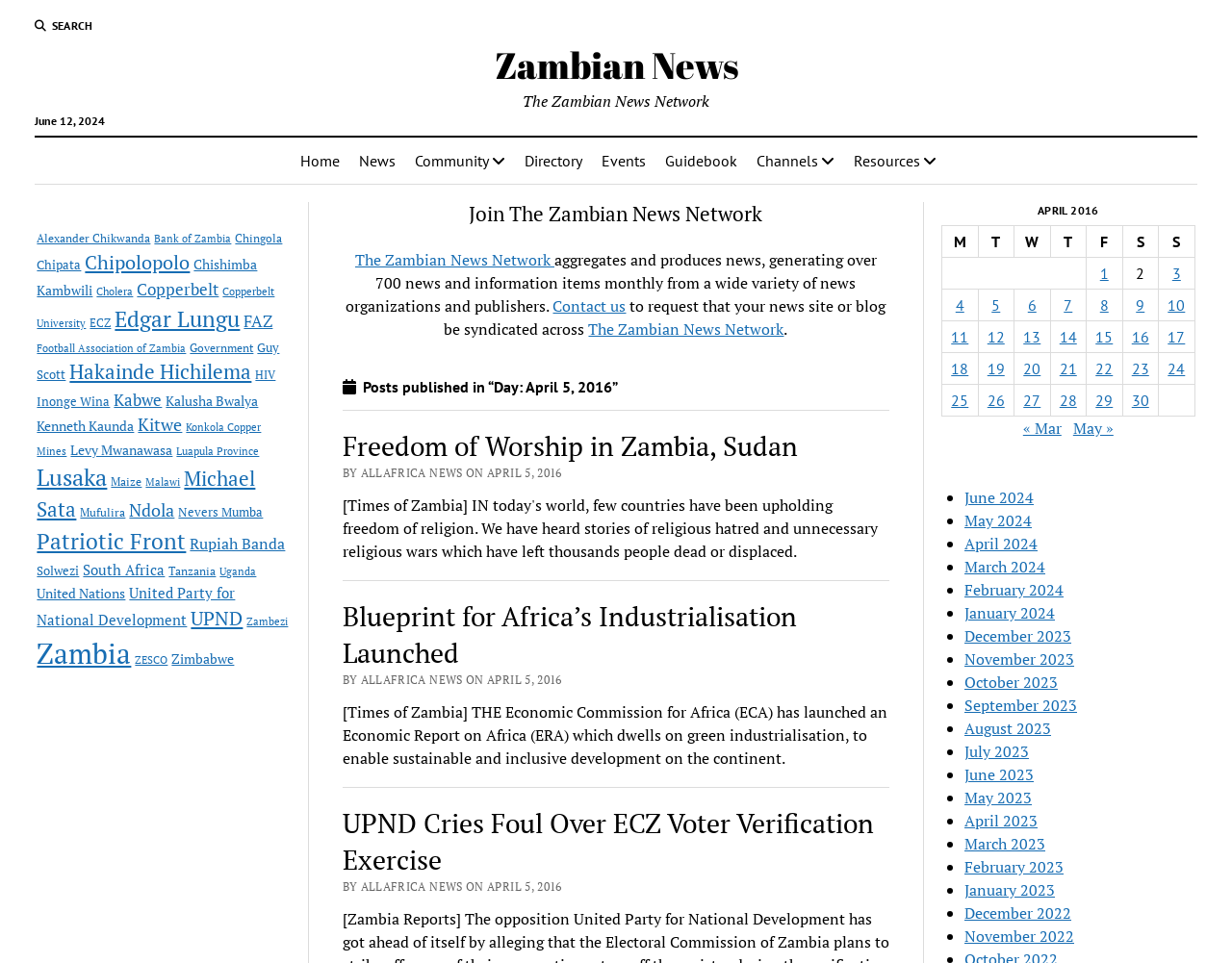Give a detailed overview of the webpage's appearance and contents.

The webpage is an archive page of "The Zambian" news network. At the top, there is a search button and a link to "Zambian News" on the left, followed by the title "The Zambian News Network" and the date "June 12, 2024". Below this, there are several links to different sections of the website, including "Home", "News", "Community", "Directory", "Events", "Guidebook", "Channels", and "Resources".

On the left side of the page, there is a long list of links to various news articles, each with a title and a number of items in parentheses. These links are organized alphabetically by title, and they cover a wide range of topics, including politics, sports, and health.

In the main content area, there are several articles listed, each with a heading, a link to the full article, and a brief summary. The articles are dated April 5, 2016, and they cover topics such as freedom of worship, industrialization in Africa, and voter verification exercises.

At the bottom of the page, there is a section with a heading "Join The Zambian News Network" and a brief description of the network's purpose and activities. There are also links to contact the network and to request that a news site or blog be syndicated across the network.